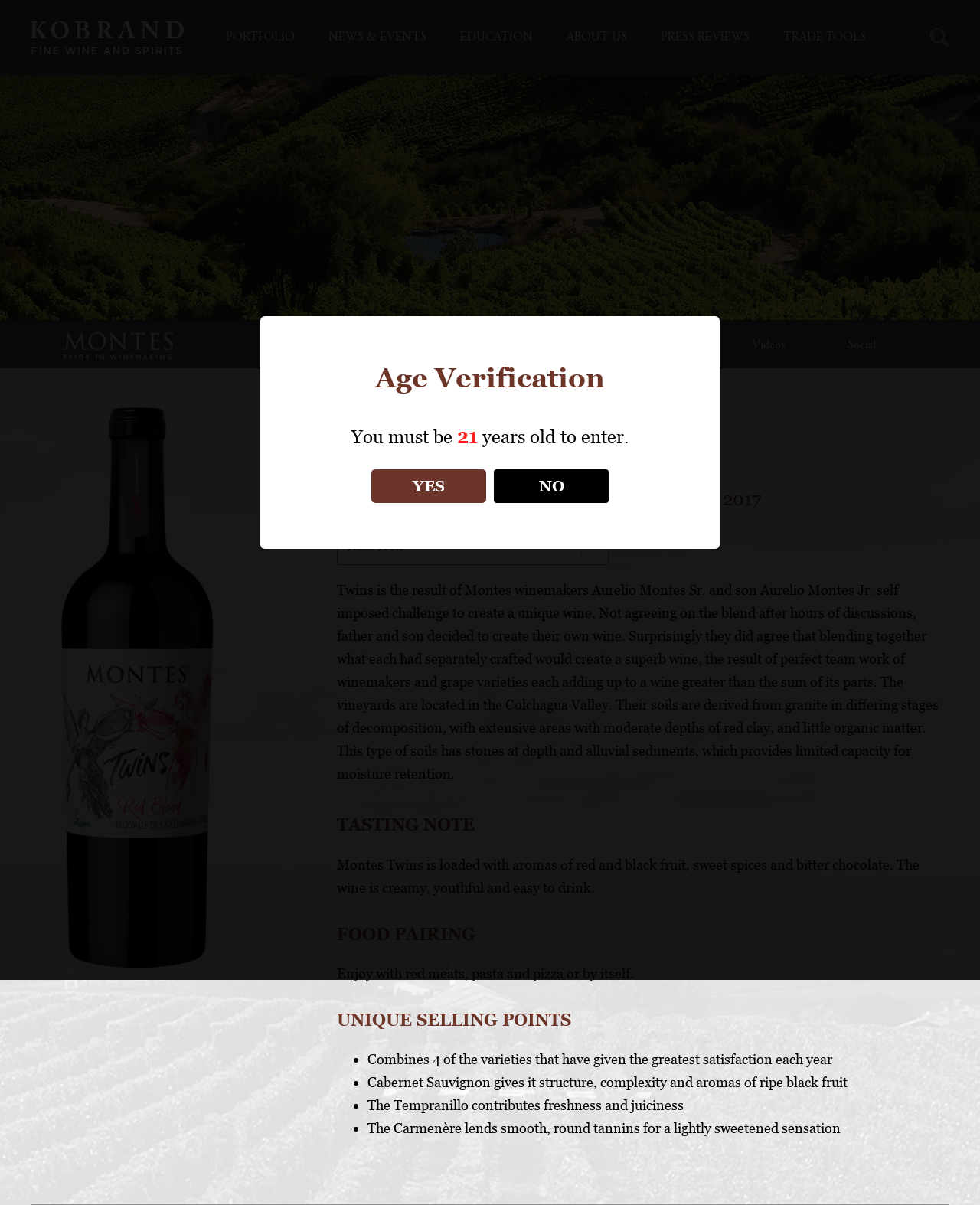Provide the bounding box coordinates in the format (top-left x, top-left y, bottom-right x, bottom-right y). All values are floating point numbers between 0 and 1. Determine the bounding box coordinate of the UI element described as: Botox

None